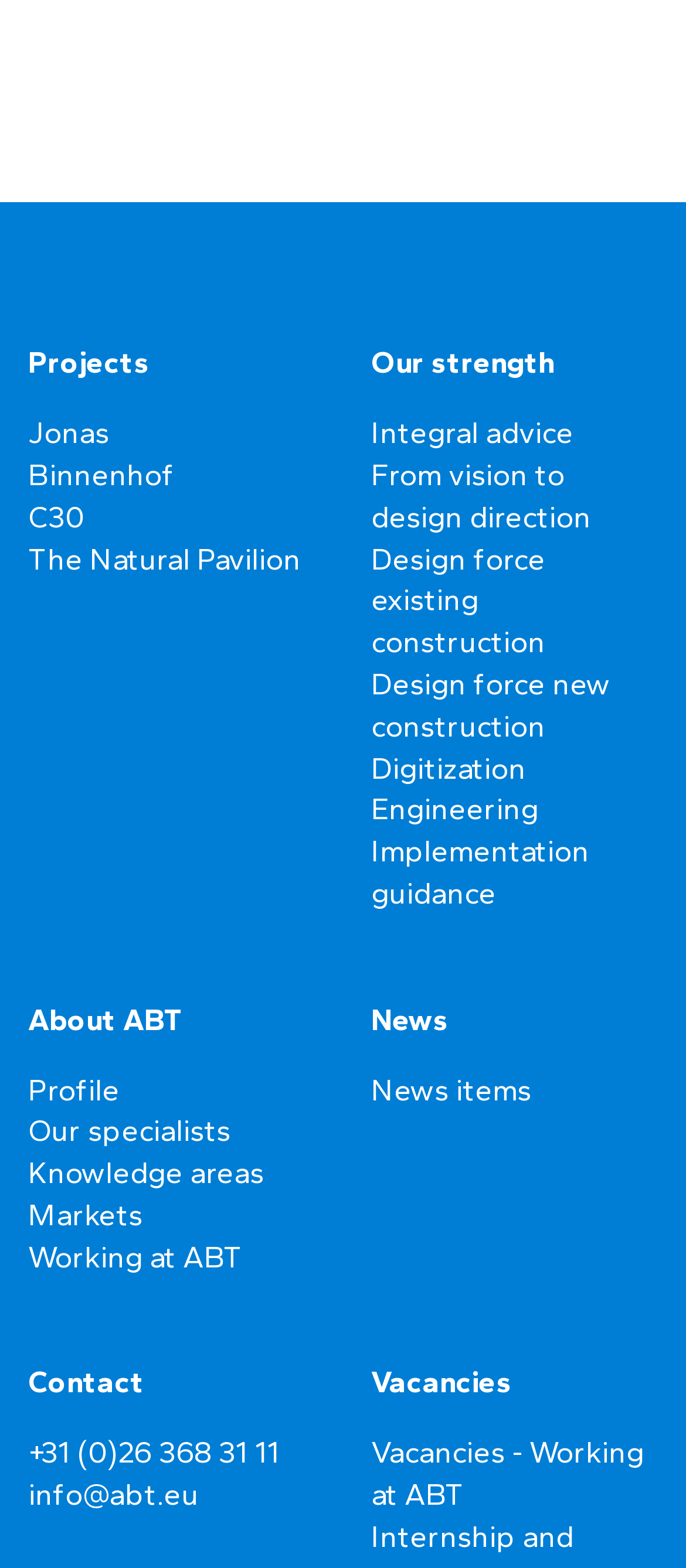Show me the bounding box coordinates of the clickable region to achieve the task as per the instruction: "Explore the project Jonas".

[0.041, 0.265, 0.159, 0.287]